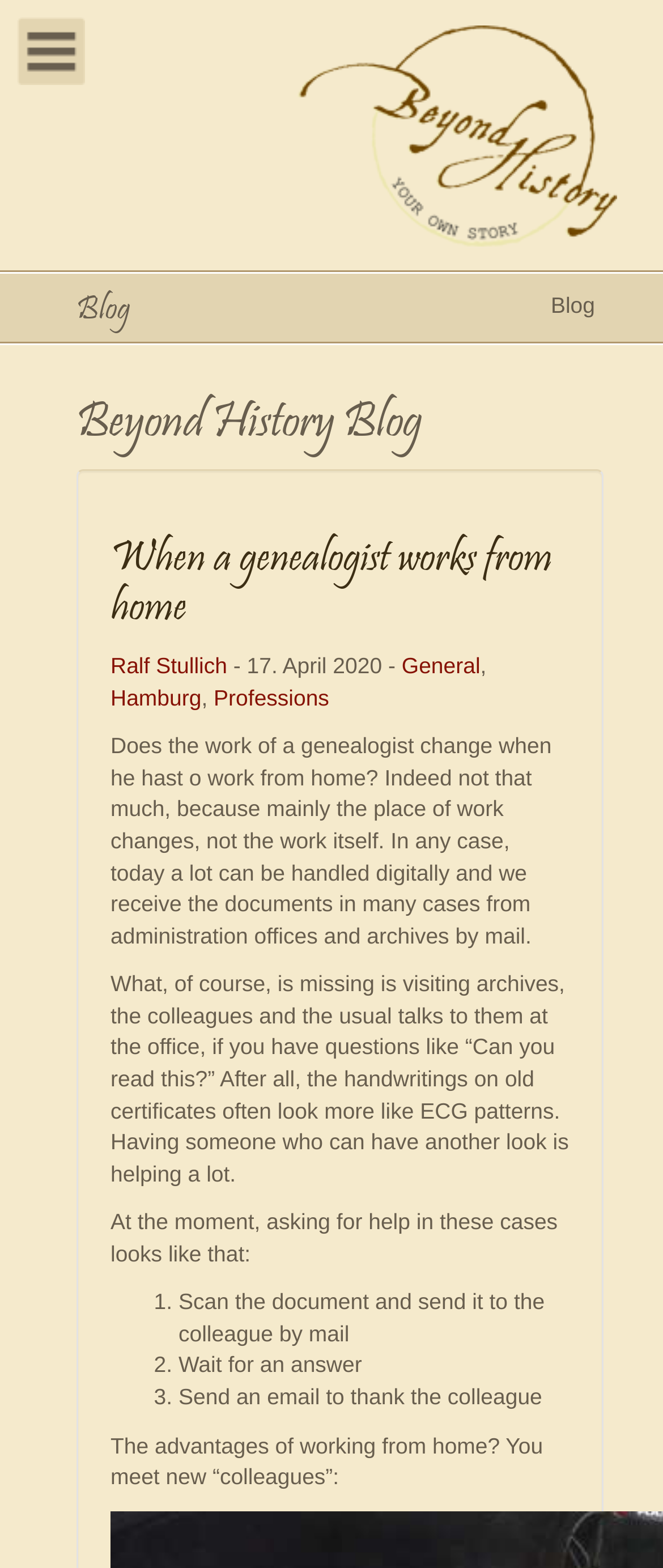Based on the visual content of the image, answer the question thoroughly: What are the categories of the article 'When a genealogist works from home'?

The categories of the article can be found by looking at the link elements with the texts 'General', 'Hamburg', and 'Professions' which are located below the title of the article.